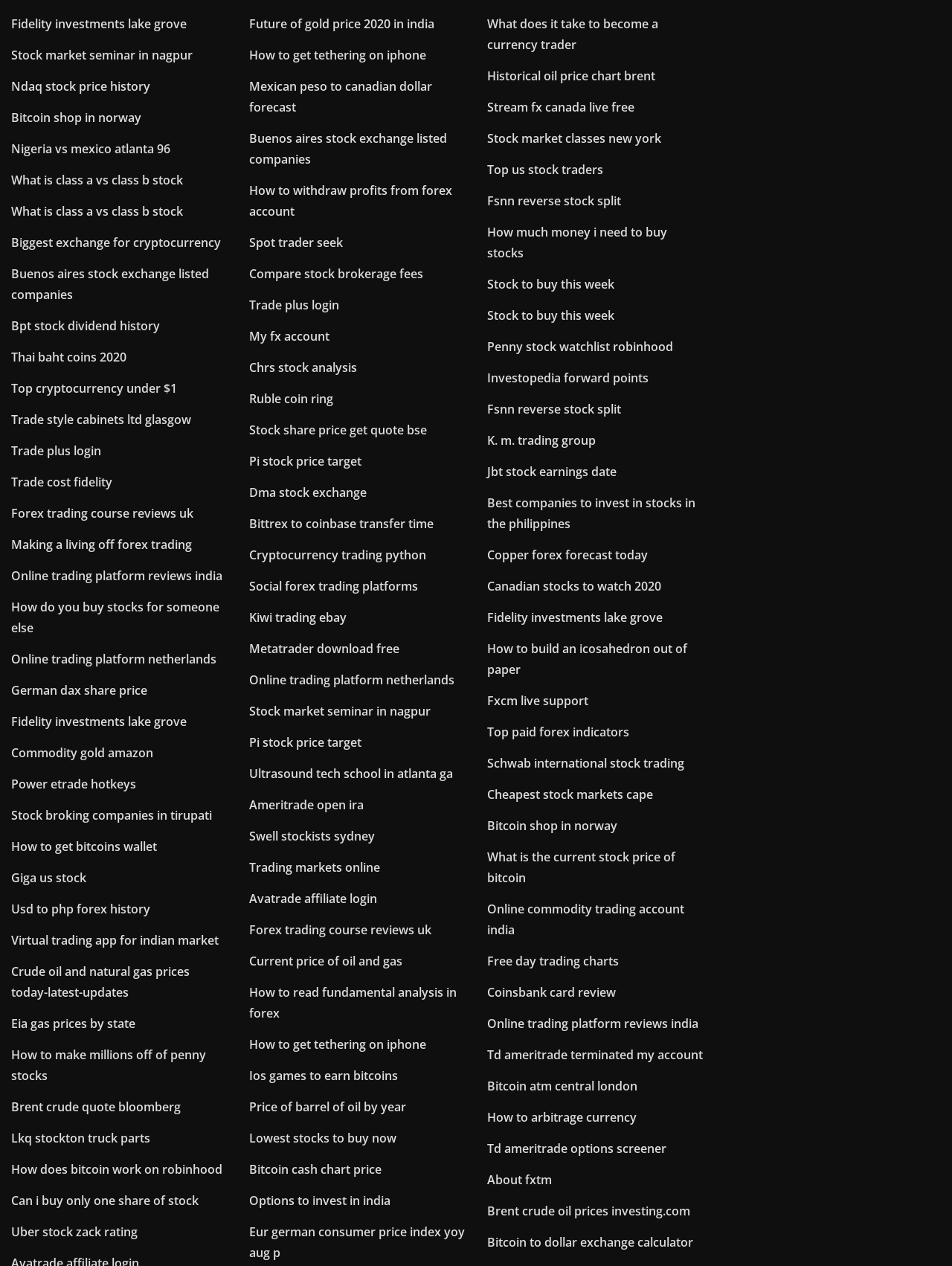Could you specify the bounding box coordinates for the clickable section to complete the following instruction: "Explore 'Bitcoin shop in norway'"?

[0.012, 0.087, 0.148, 0.1]